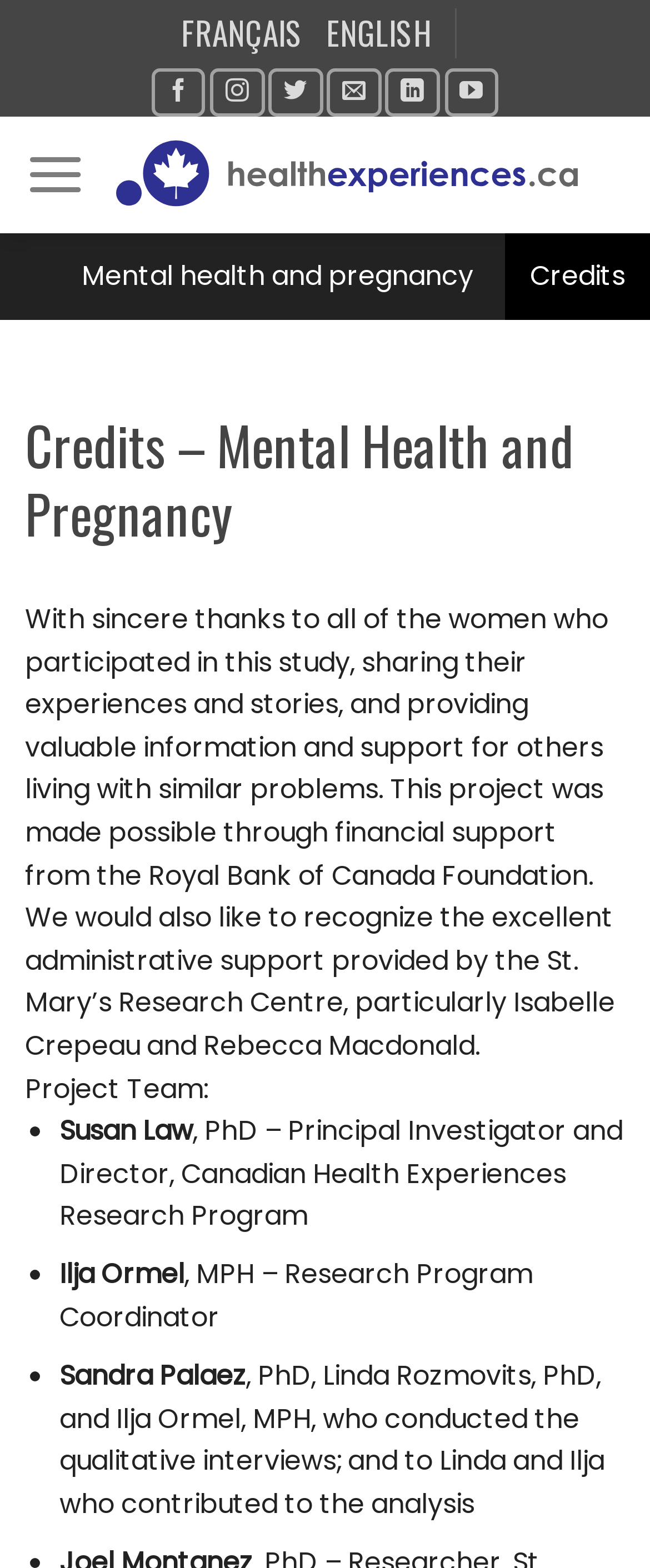Determine the bounding box coordinates for the HTML element described here: "Français".

[0.278, 0.0, 0.466, 0.043]